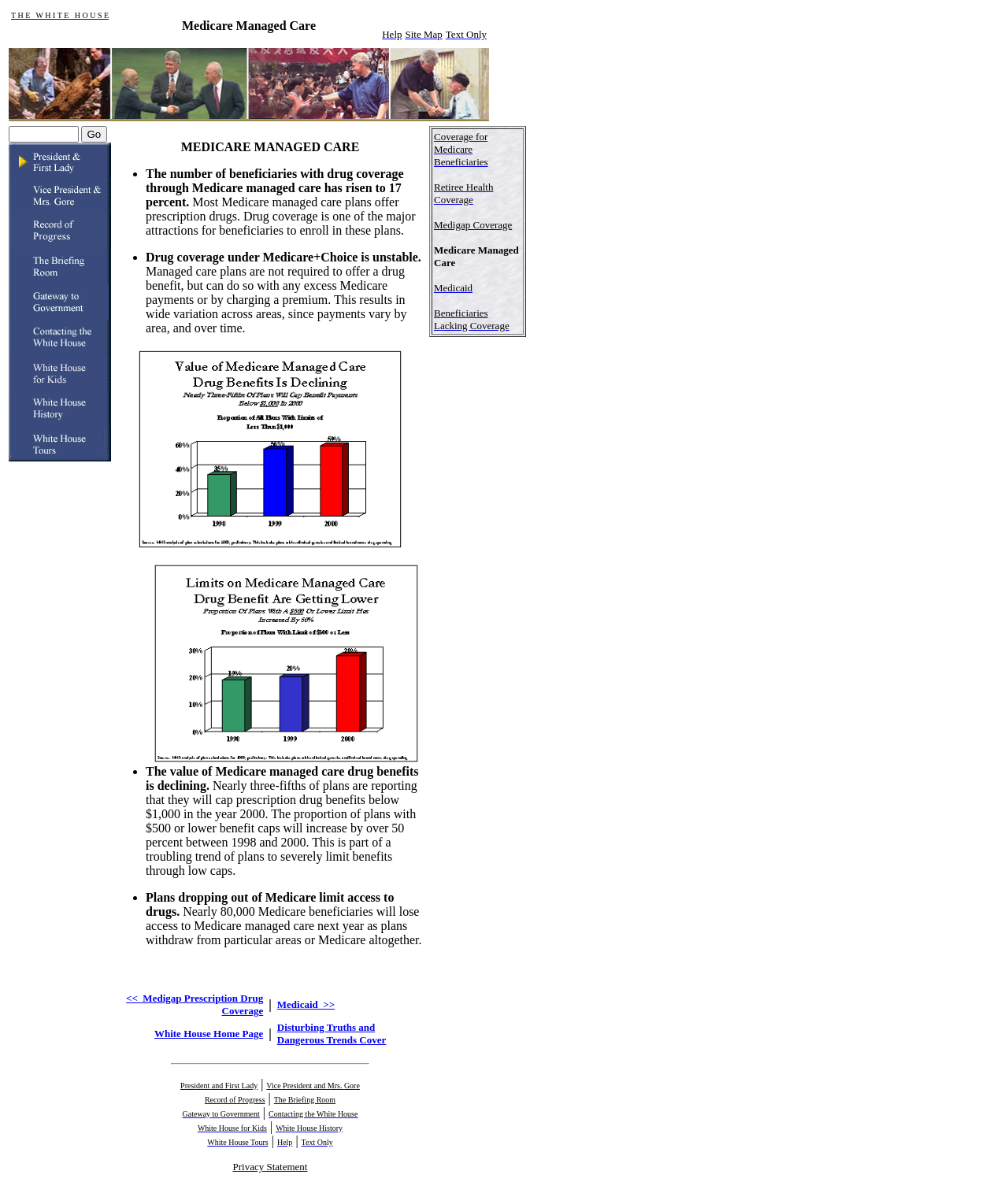Locate the bounding box coordinates of the element you need to click to accomplish the task described by this instruction: "Visit the 'Help' page".

[0.379, 0.023, 0.399, 0.034]